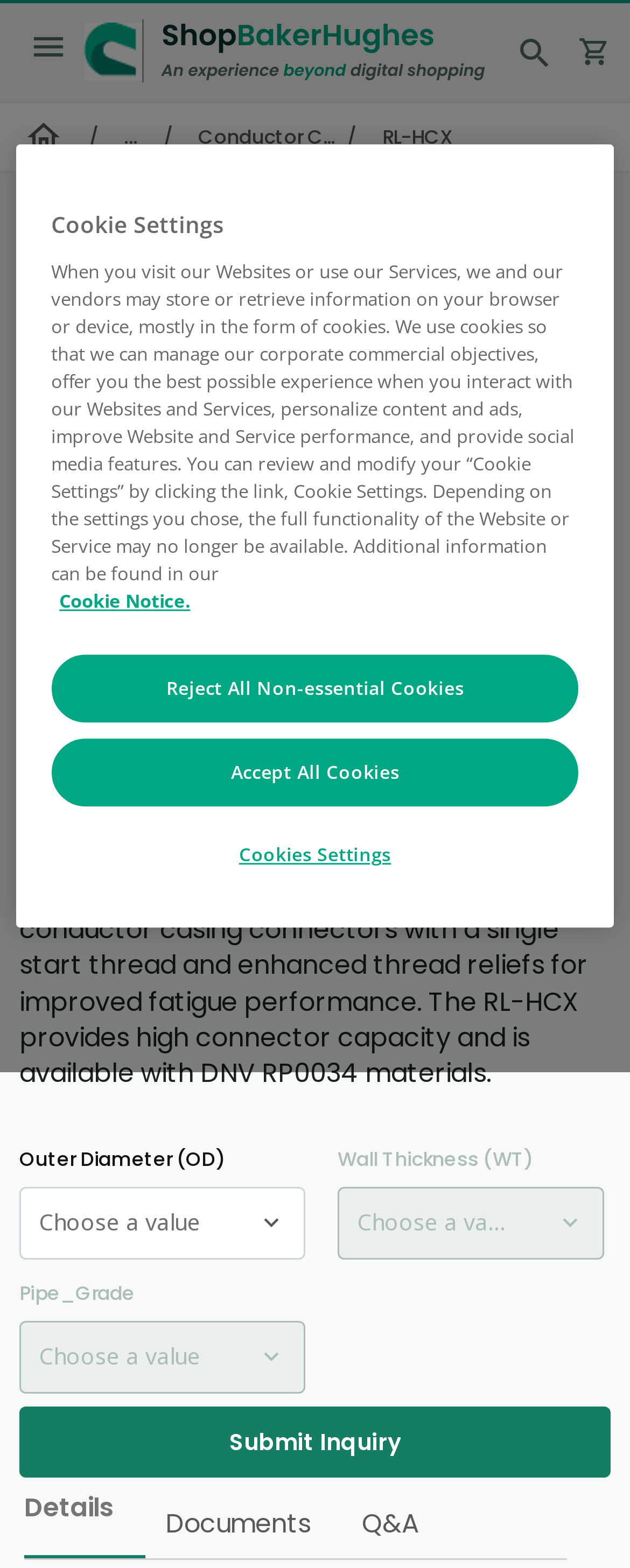Provide an in-depth caption for the contents of the webpage.

The webpage is about oilfield, geothermal, and mining products by Baker Hughes, where users can access in-depth product knowledge and buy directly. 

At the top left corner, there is a "menu" link, followed by a "Mobile Logo" image. To the right of the logo, there is a "ShopBakerHughes Logo" image. A "search" text field is located at the top right corner, next to a "shopping_cart" icon.

Below the top section, there is a navigation menu with a "home" link, followed by a "/" separator, and then an "..." dropdown menu. The main content area displays information about a product, "Conductor Casing - Elastomer", with a subheading "RL-HCX". 

On the right side of the product information, there is a "Contact Sales" button. Below the product information, there is a detailed description of the RL-HCX product, including its features and usage. 

The webpage also has a section for product specifications, including "Outer Diameter (OD)", "Wall Thickness (WT)", and "Pipe_Grade", each with a dropdown menu to choose a value. 

At the bottom of the page, there is a "Submit Inquiry" button and a "Details Documents Q&A" section. 

Additionally, there is a "Cookie banner" at the bottom of the page, which is a modal dialog that provides information about cookie settings and allows users to customize their cookie preferences.